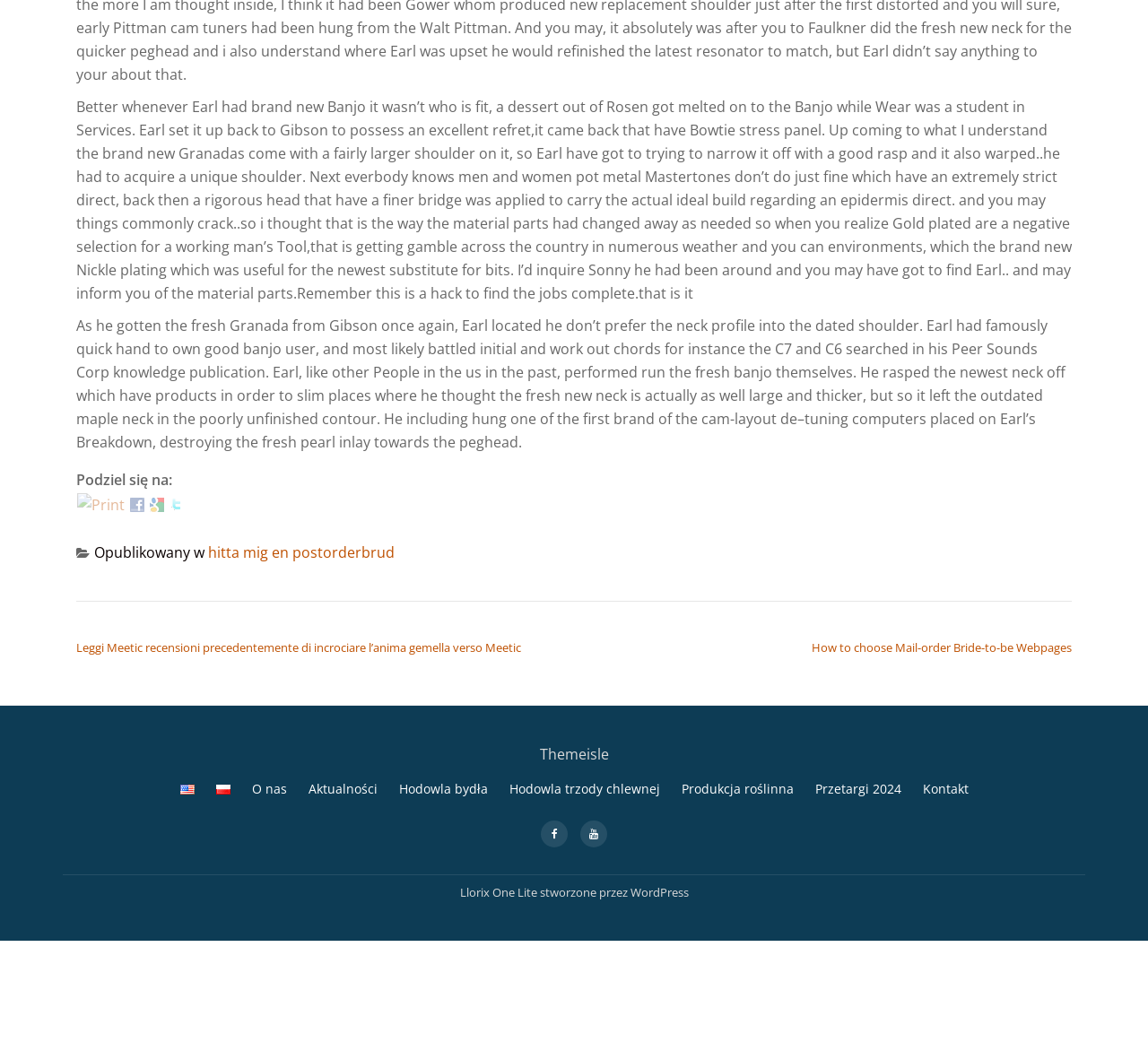Provide your answer in a single word or phrase: 
How many navigation menus are available?

2